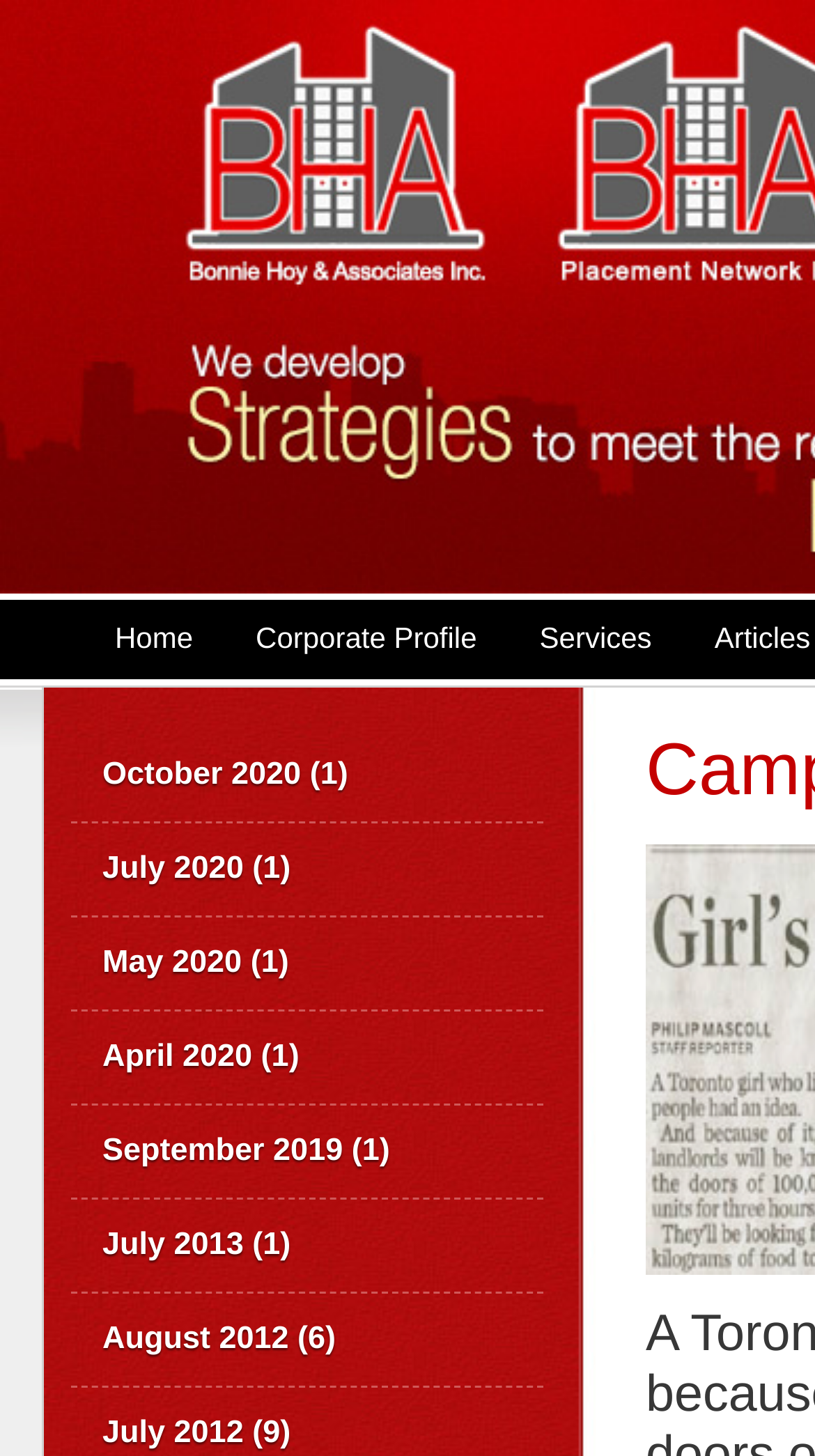How many links are under the 'Services' menu?
Answer briefly with a single word or phrase based on the image.

7